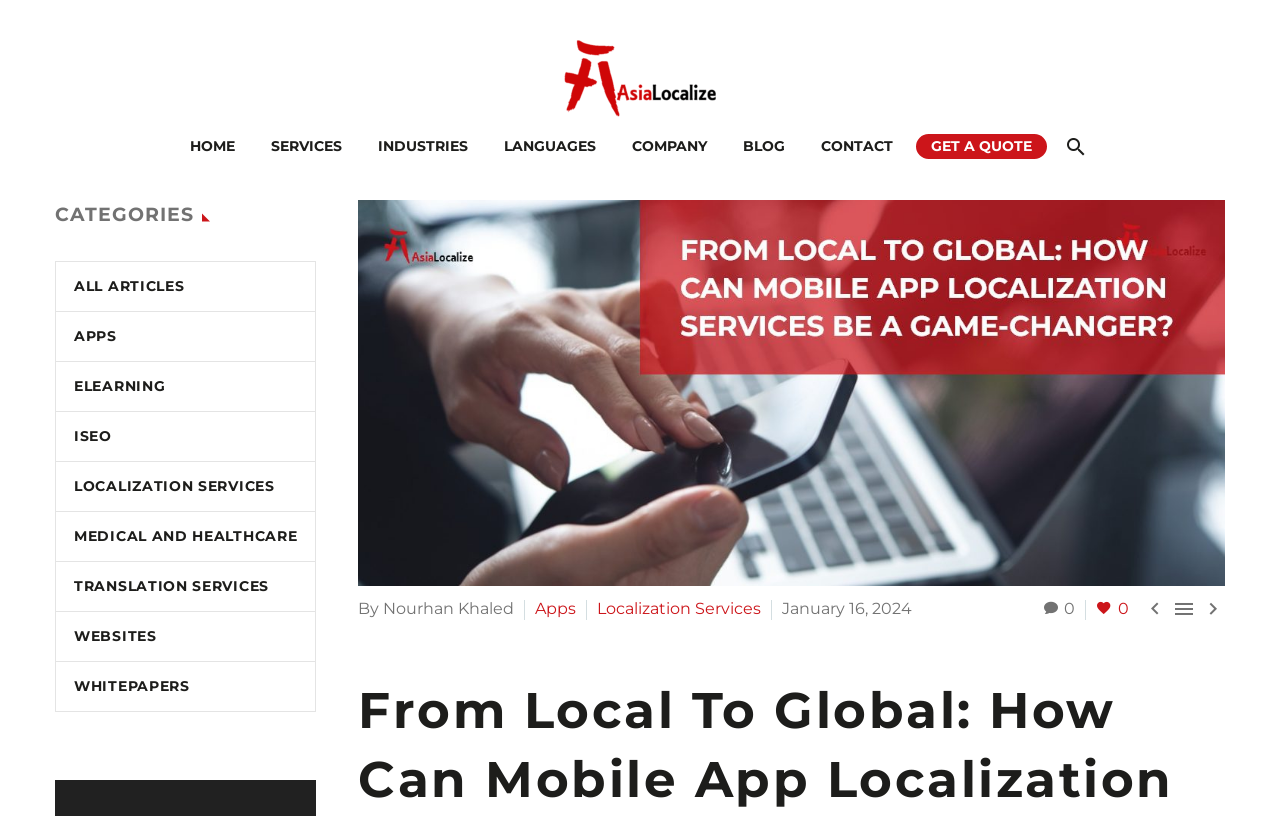Identify the bounding box coordinates of the area you need to click to perform the following instruction: "Learn more about Localization Services".

[0.466, 0.734, 0.595, 0.757]